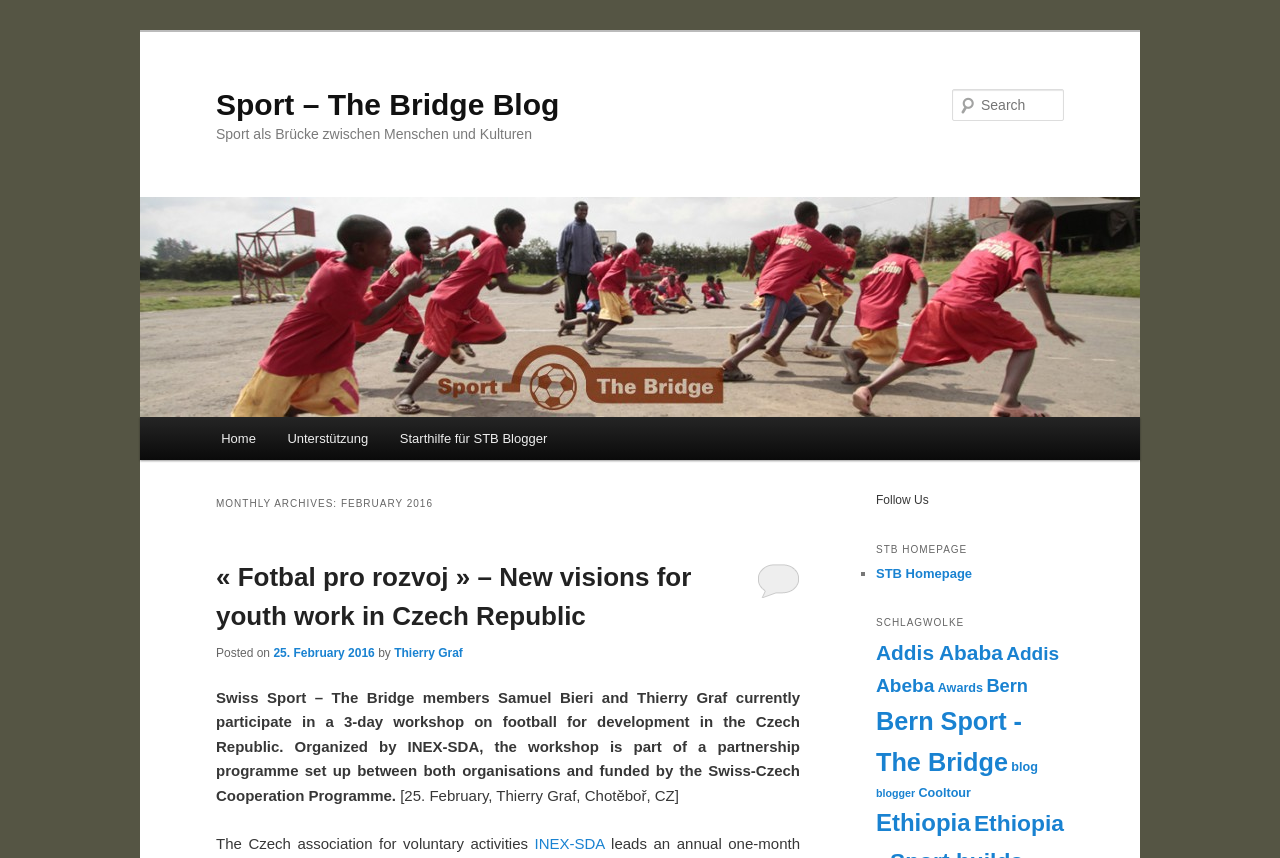Indicate the bounding box coordinates of the element that must be clicked to execute the instruction: "Search for something". The coordinates should be given as four float numbers between 0 and 1, i.e., [left, top, right, bottom].

None